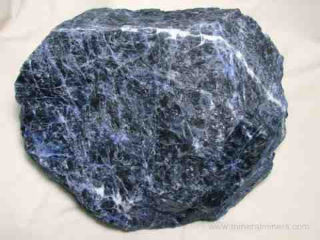What is the approximate weight of the sodalite?
Provide a detailed answer to the question, using the image to inform your response.

The caption provides the exact weight of the sodalite, which is approximately 15.6 pounds, allowing us to determine its weight with precision.